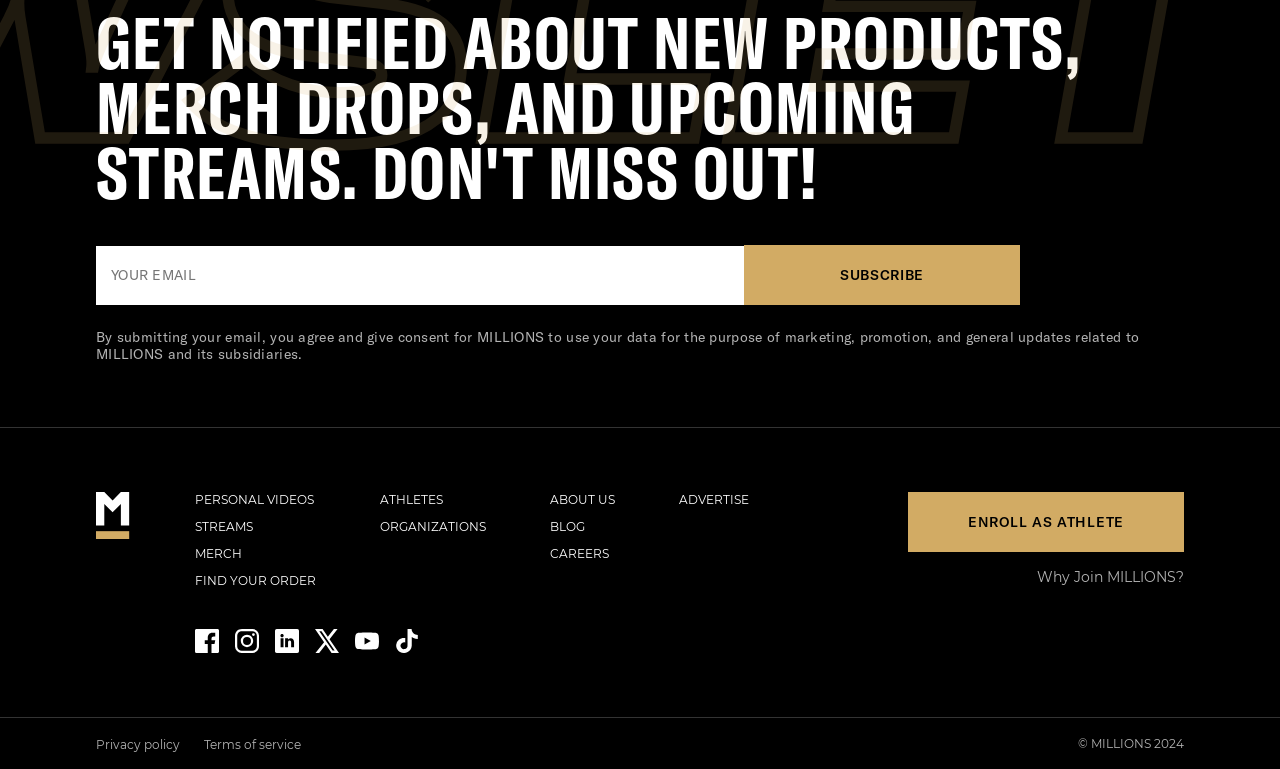Locate the bounding box coordinates of the element that needs to be clicked to carry out the instruction: "View personal videos". The coordinates should be given as four float numbers ranging from 0 to 1, i.e., [left, top, right, bottom].

[0.152, 0.64, 0.247, 0.659]